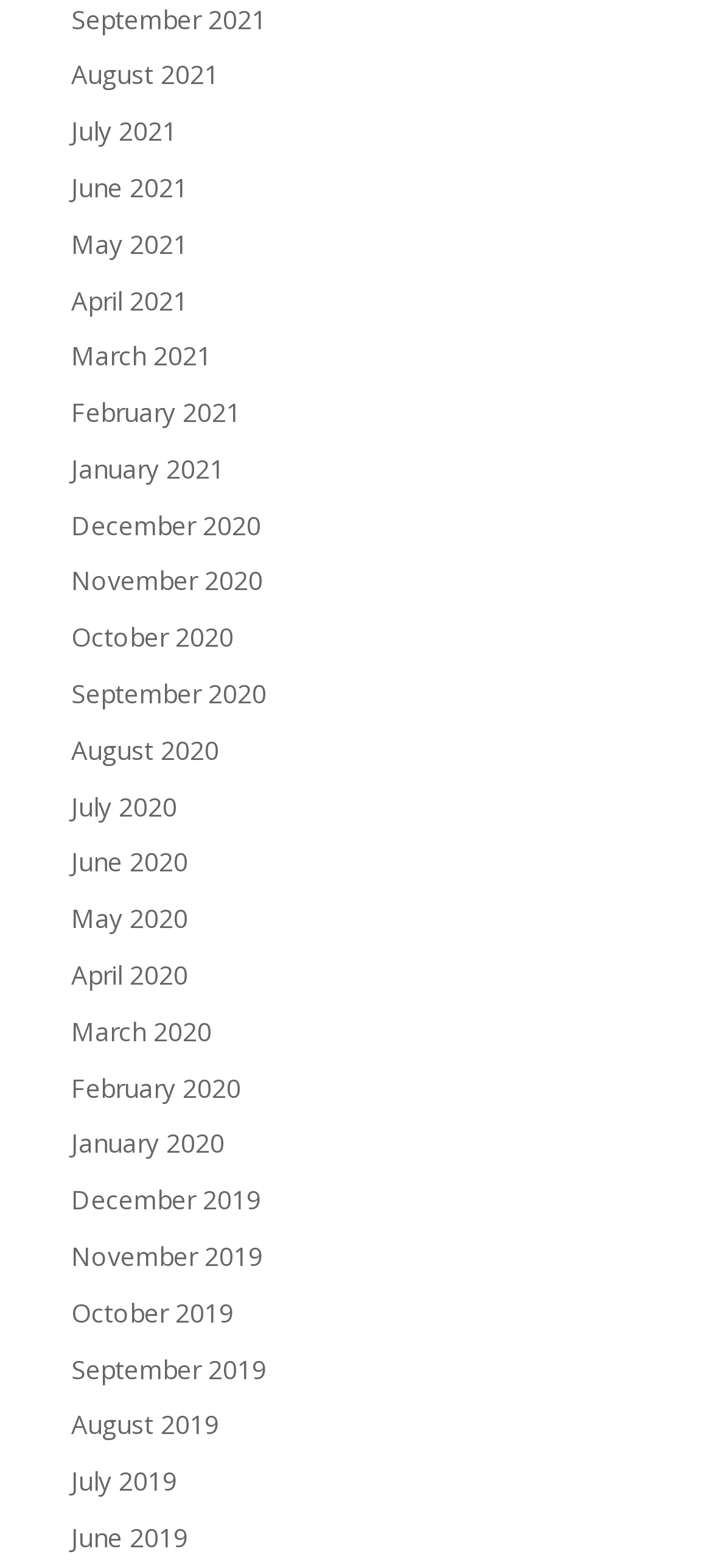Given the content of the image, can you provide a detailed answer to the question?
What is the earliest month listed?

By examining the list of links, I can see that the earliest month listed is June 2019, which is the last link in the list.